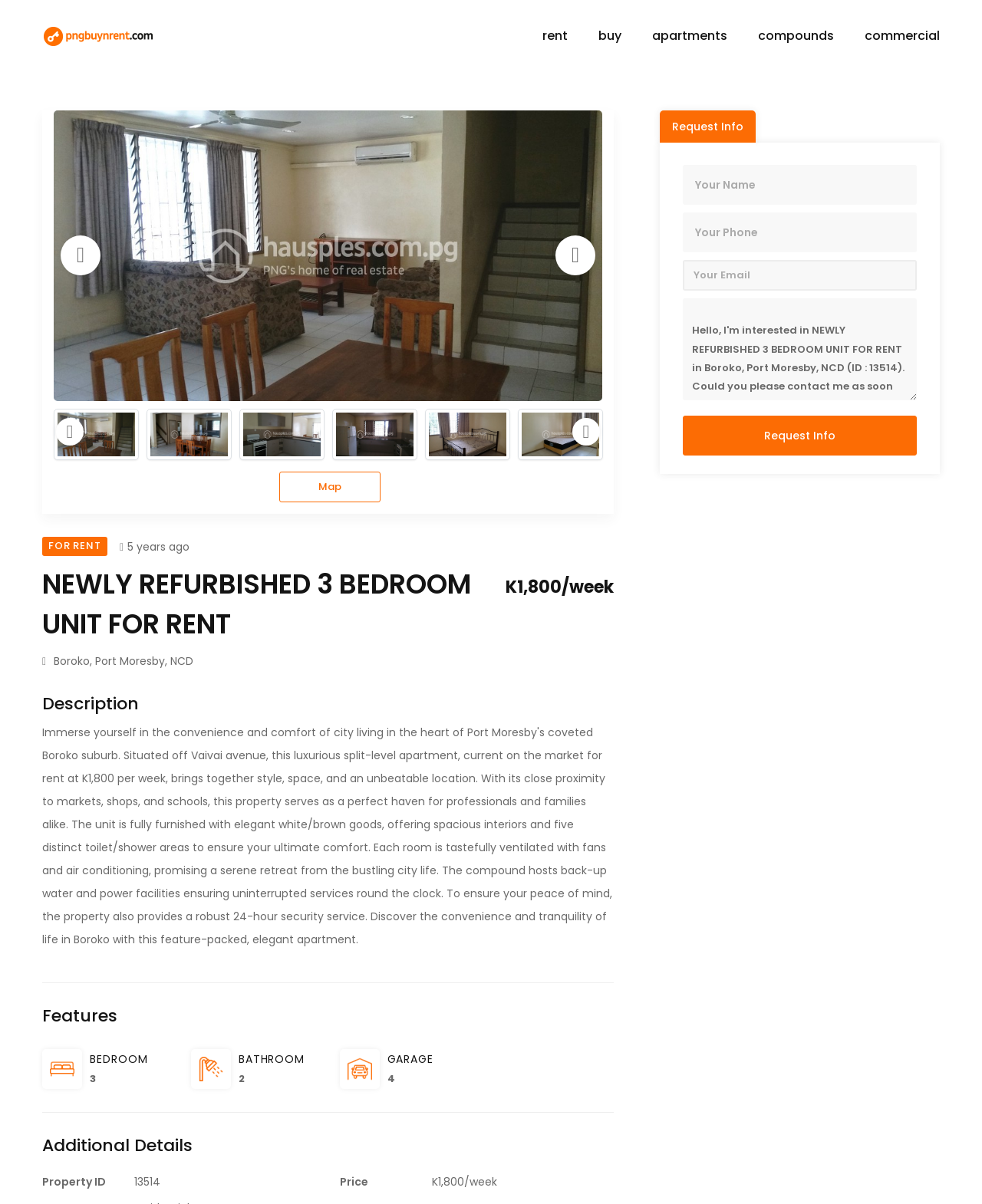Answer in one word or a short phrase: 
How many bathrooms does the apartment have?

2